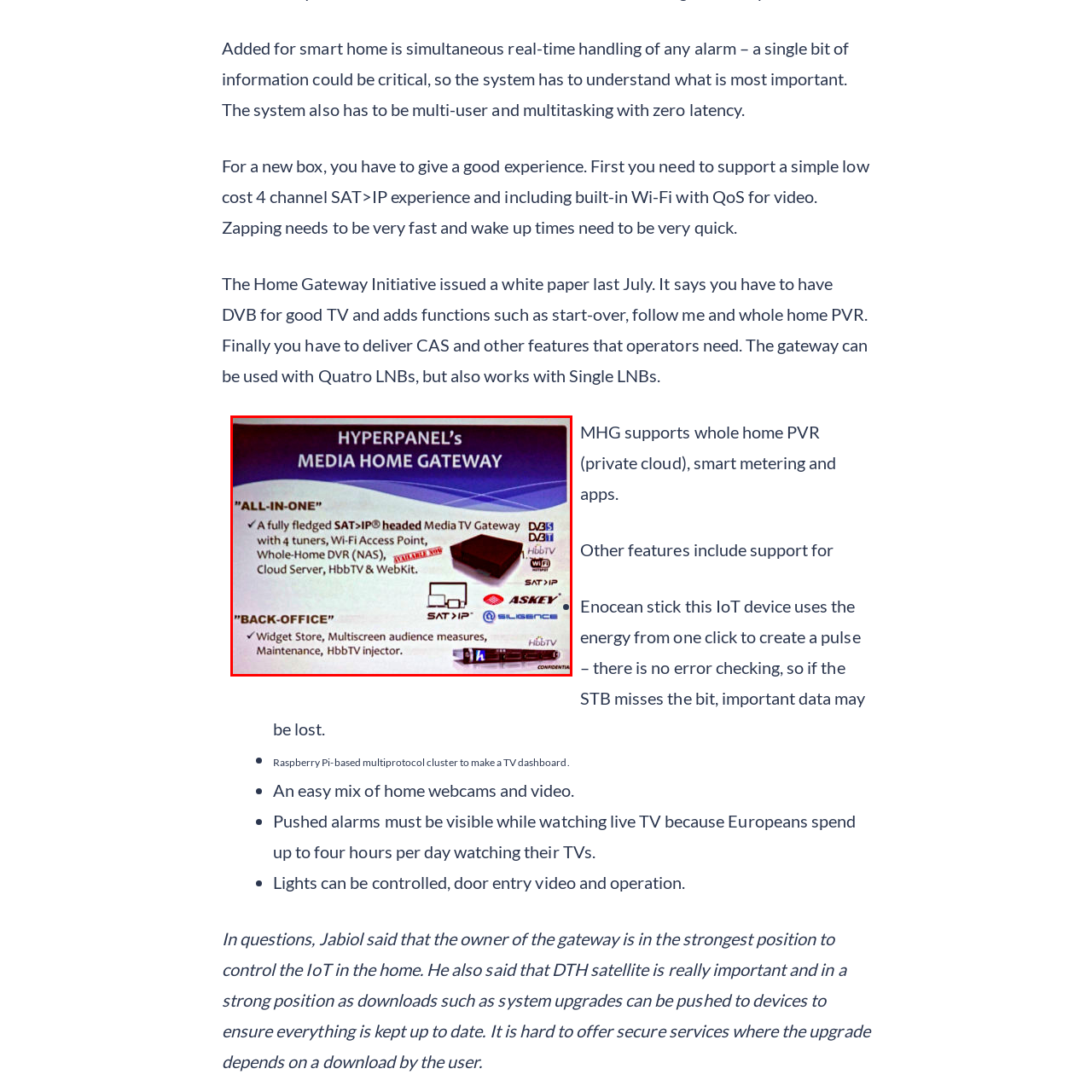Offer a meticulous description of everything depicted in the red-enclosed portion of the image.

The image showcases HYPERPANEL's Media Home Gateway, a comprehensive solution designed for modern media consumption. It emphasizes its "ALL-IN-ONE" capabilities: featuring a fully functional SAT>IP® headed Media TV Gateway equipped with four tuners, a Wi-Fi access point, and a whole-home DVR for network-attached storage (NAS). Additionally, it includes a cloud server and supports HbbTV and WebKit technologies, enhancing user experience and connectivity.

The "BACK-OFFICE" functionalities are highlighted, showcasing tools such as a widget store, multiscreen audience measurement capabilities, and maintenance features for the HbbTV injector. This gateway aims to address the demands of contemporary smart homes, facilitating seamless media streaming and user-friendly management of entertainment resources.